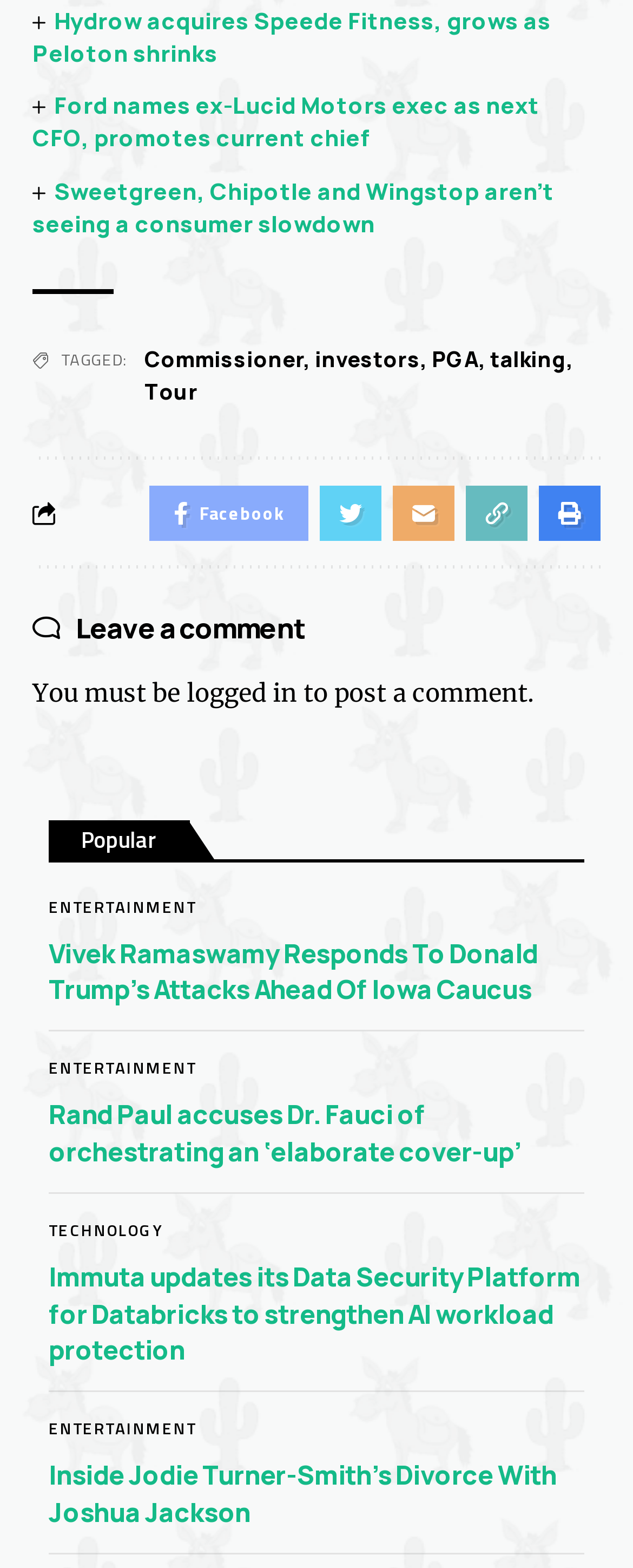Using the webpage screenshot, find the UI element described by PGA. Provide the bounding box coordinates in the format (top-left x, top-left y, bottom-right x, bottom-right y), ensuring all values are floating point numbers between 0 and 1.

[0.682, 0.22, 0.756, 0.239]